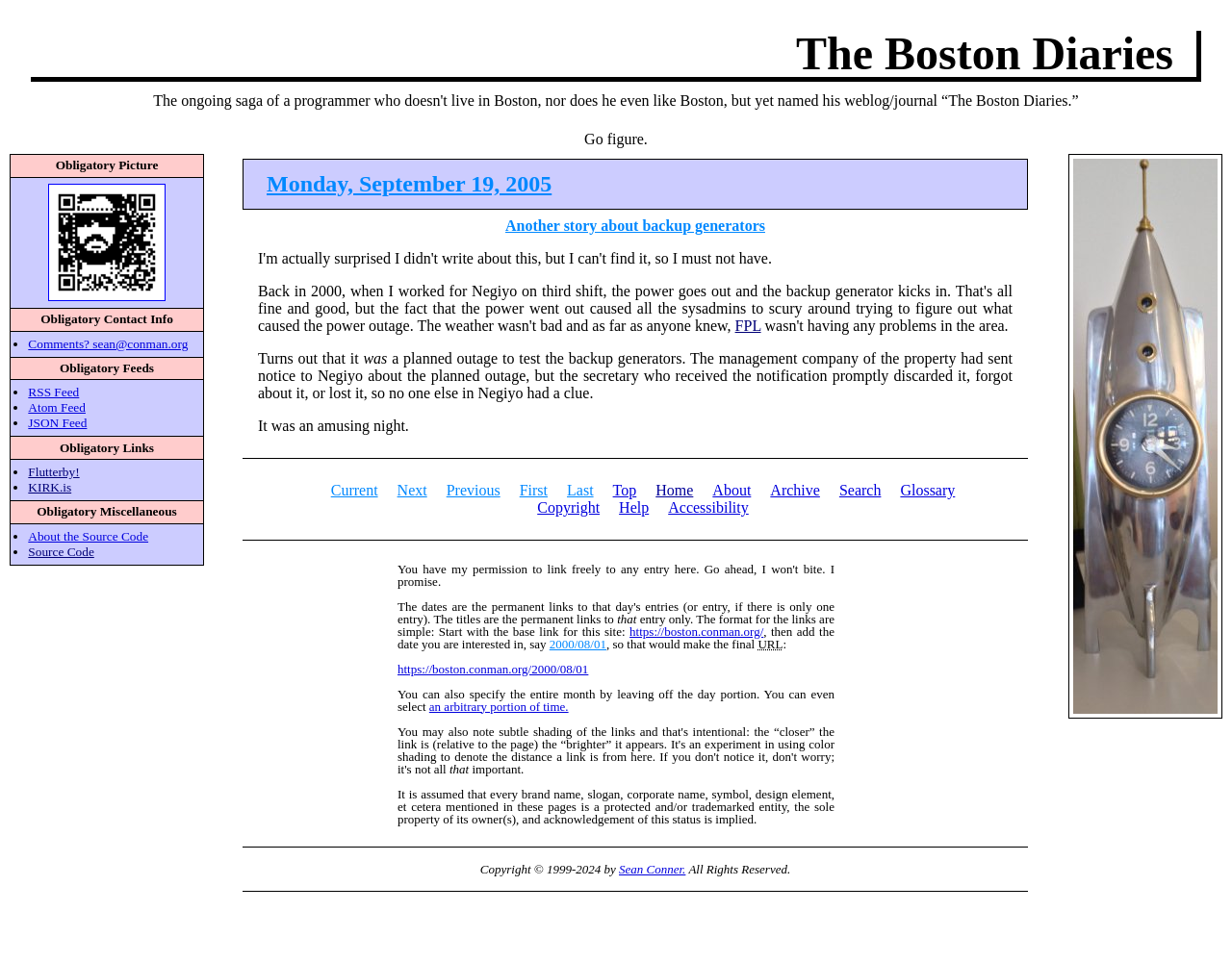Identify the bounding box coordinates of the area that should be clicked in order to complete the given instruction: "View 'Current' page". The bounding box coordinates should be four float numbers between 0 and 1, i.e., [left, top, right, bottom].

[0.269, 0.501, 0.307, 0.518]